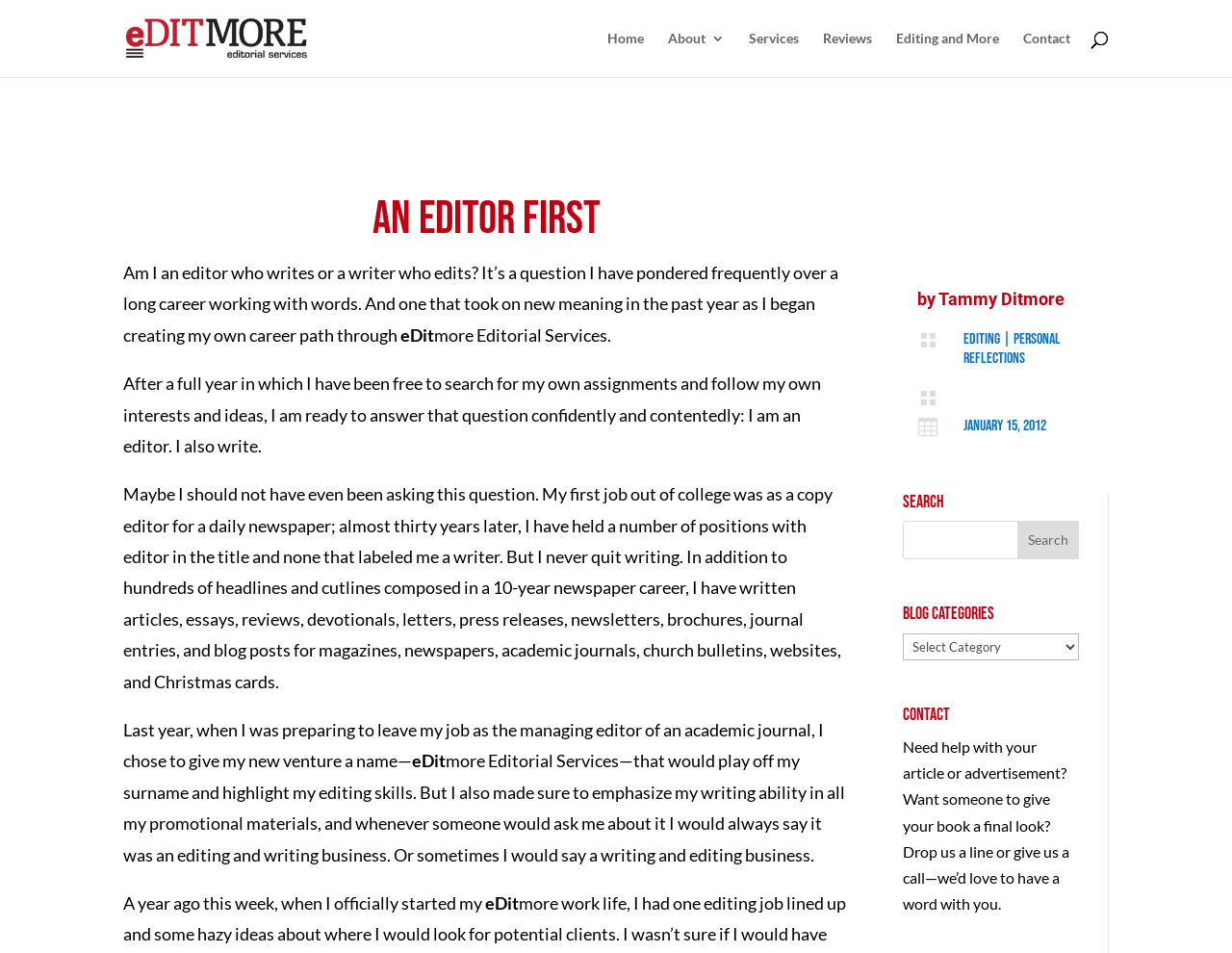What is the name of the author?
Based on the image, provide your answer in one word or phrase.

Tammy Ditmore